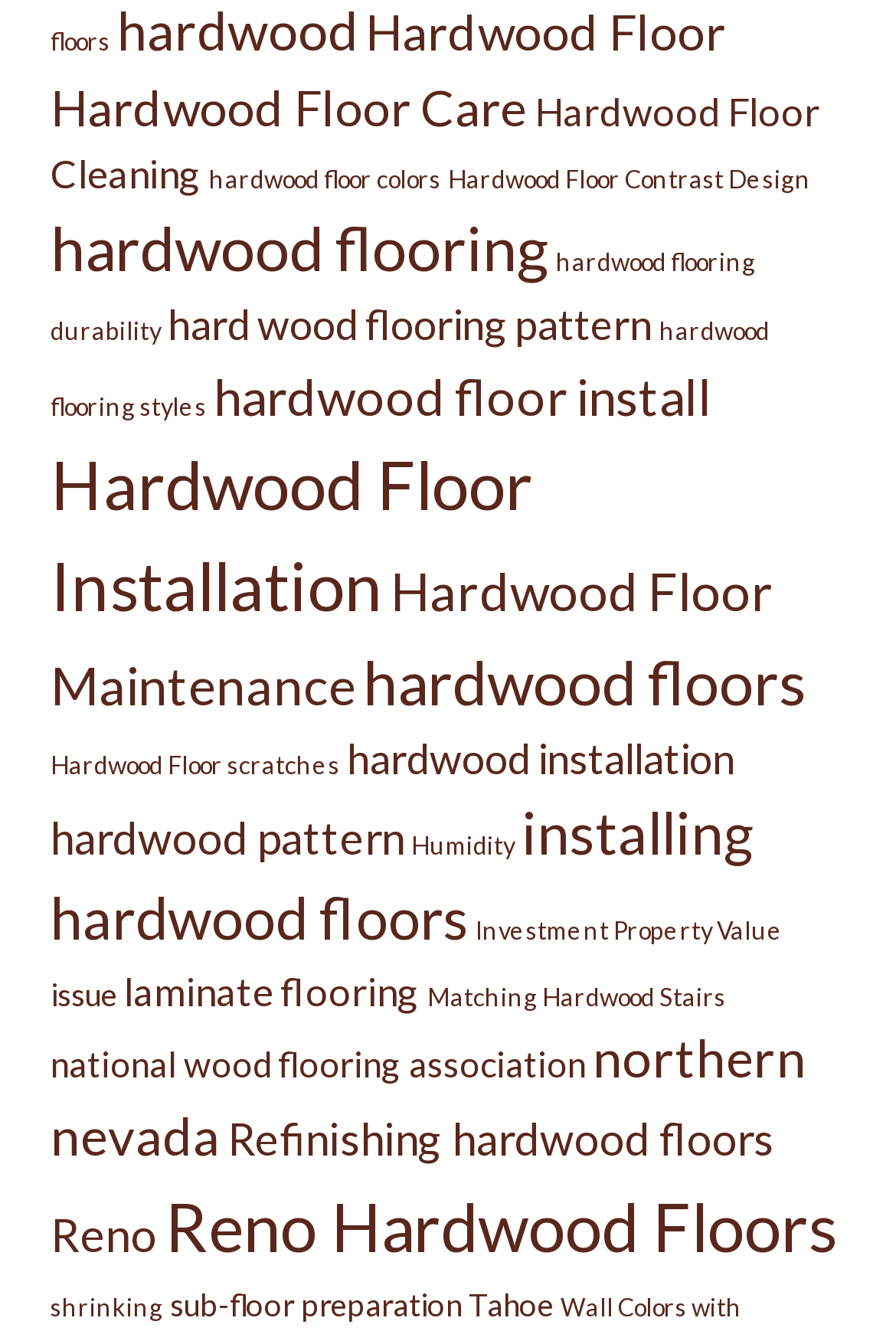How many regions are mentioned on the webpage?
Based on the screenshot, give a detailed explanation to answer the question.

I found three region-related links, one for 'northern nevada', one for 'Reno', and one for 'Tahoe', so I counted them as three regions.